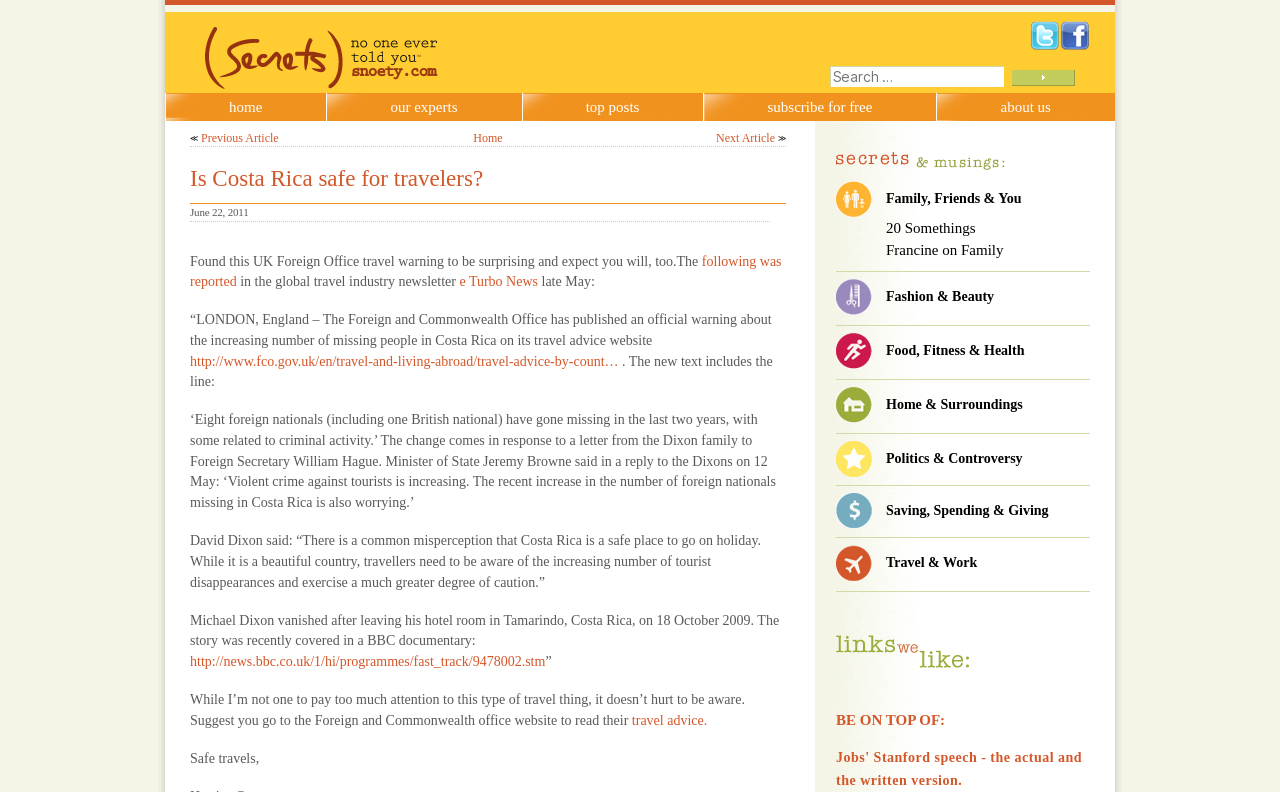Identify the bounding box coordinates of the area that should be clicked in order to complete the given instruction: "View product details". The bounding box coordinates should be four float numbers between 0 and 1, i.e., [left, top, right, bottom].

None